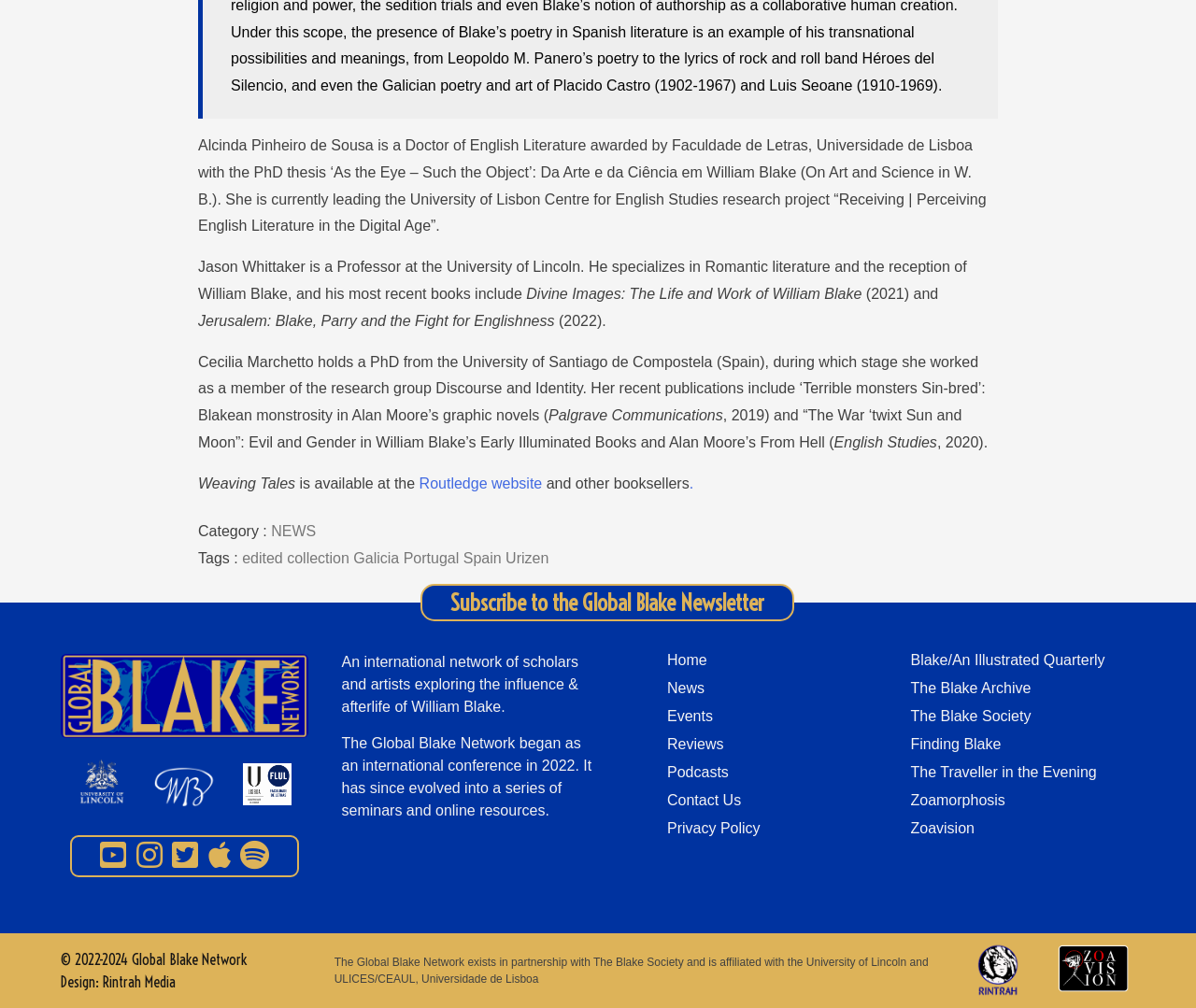Identify the bounding box coordinates of the clickable region required to complete the instruction: "Visit the Routledge website". The coordinates should be given as four float numbers within the range of 0 and 1, i.e., [left, top, right, bottom].

[0.35, 0.471, 0.453, 0.487]